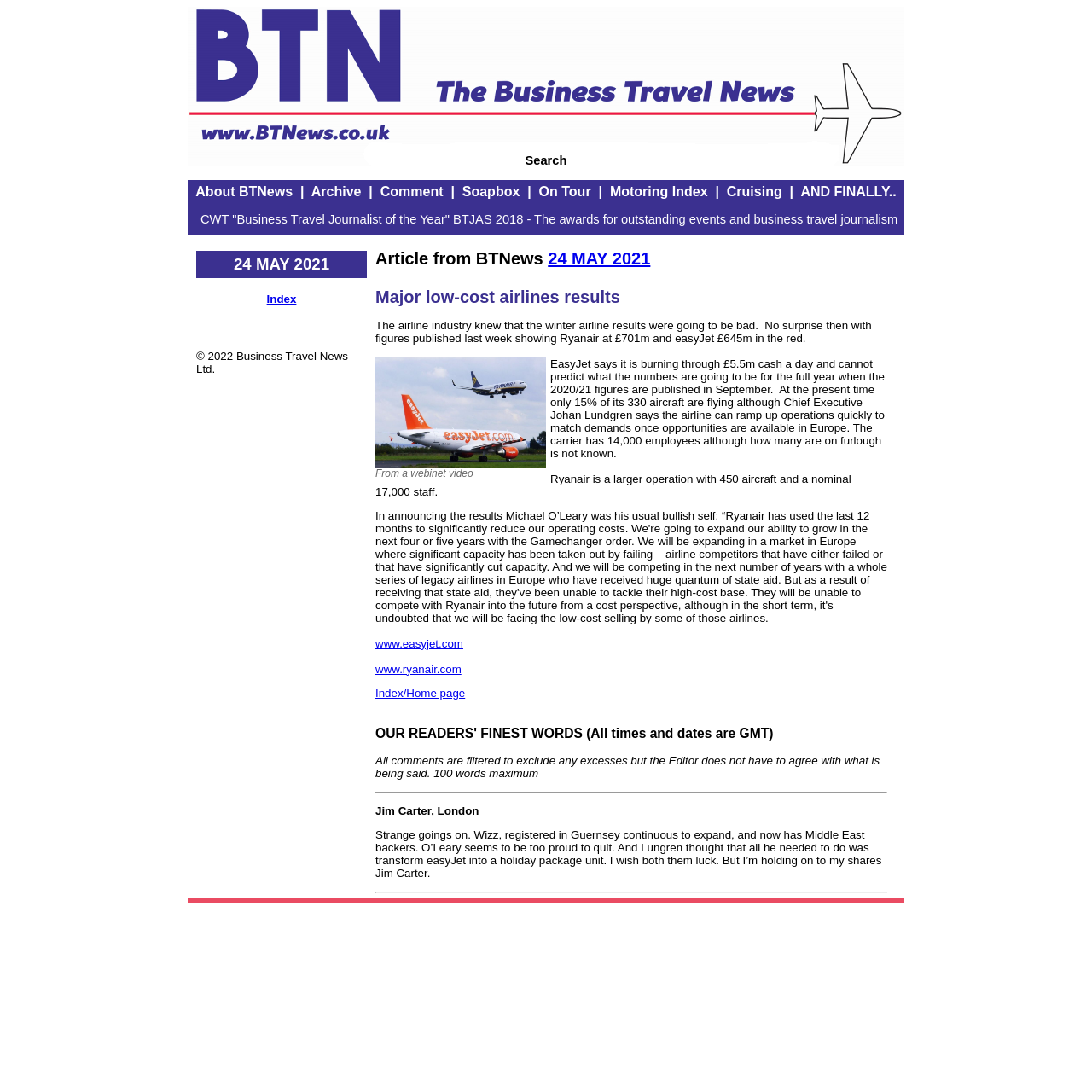Locate the UI element that matches the description Major low-cost airlines results in the webpage screenshot. Return the bounding box coordinates in the format (top-left x, top-left y, bottom-right x, bottom-right y), with values ranging from 0 to 1.

[0.344, 0.263, 0.568, 0.281]